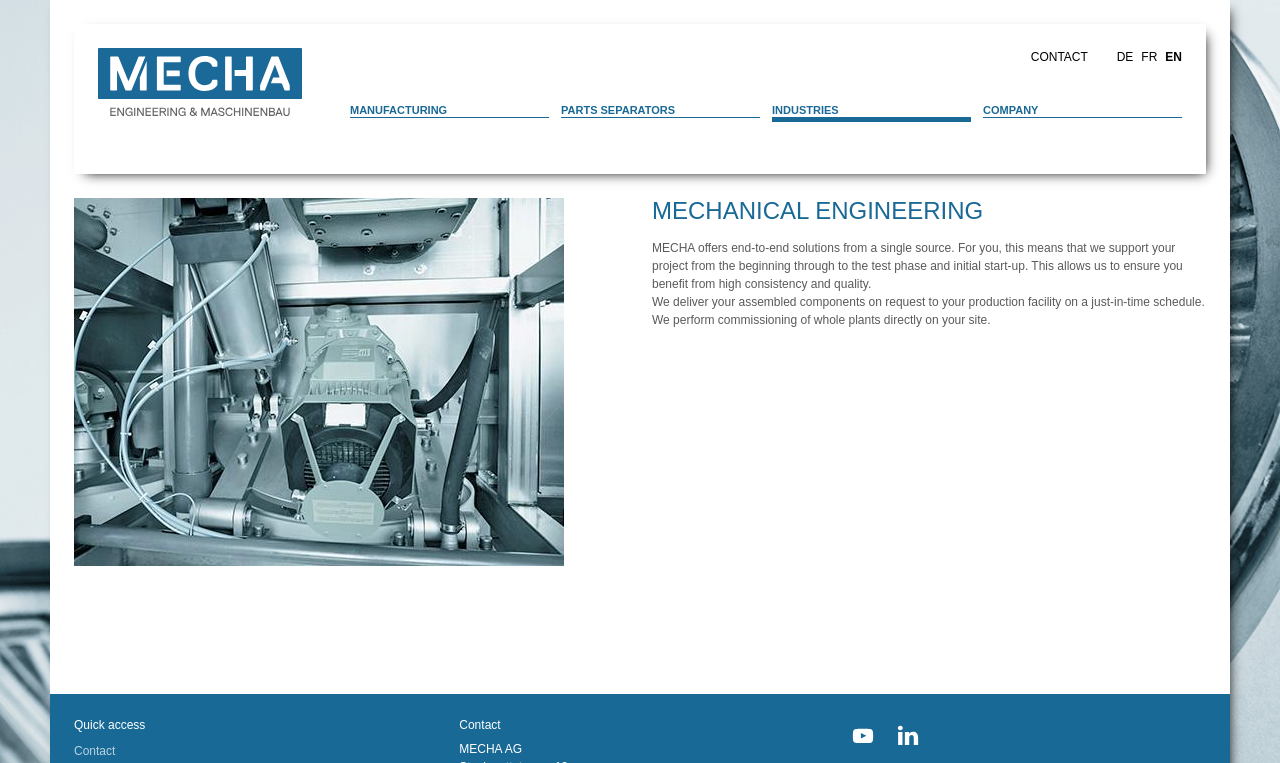Please predict the bounding box coordinates of the element's region where a click is necessary to complete the following instruction: "Select English language". The coordinates should be represented by four float numbers between 0 and 1, i.e., [left, top, right, bottom].

[0.907, 0.063, 0.923, 0.087]